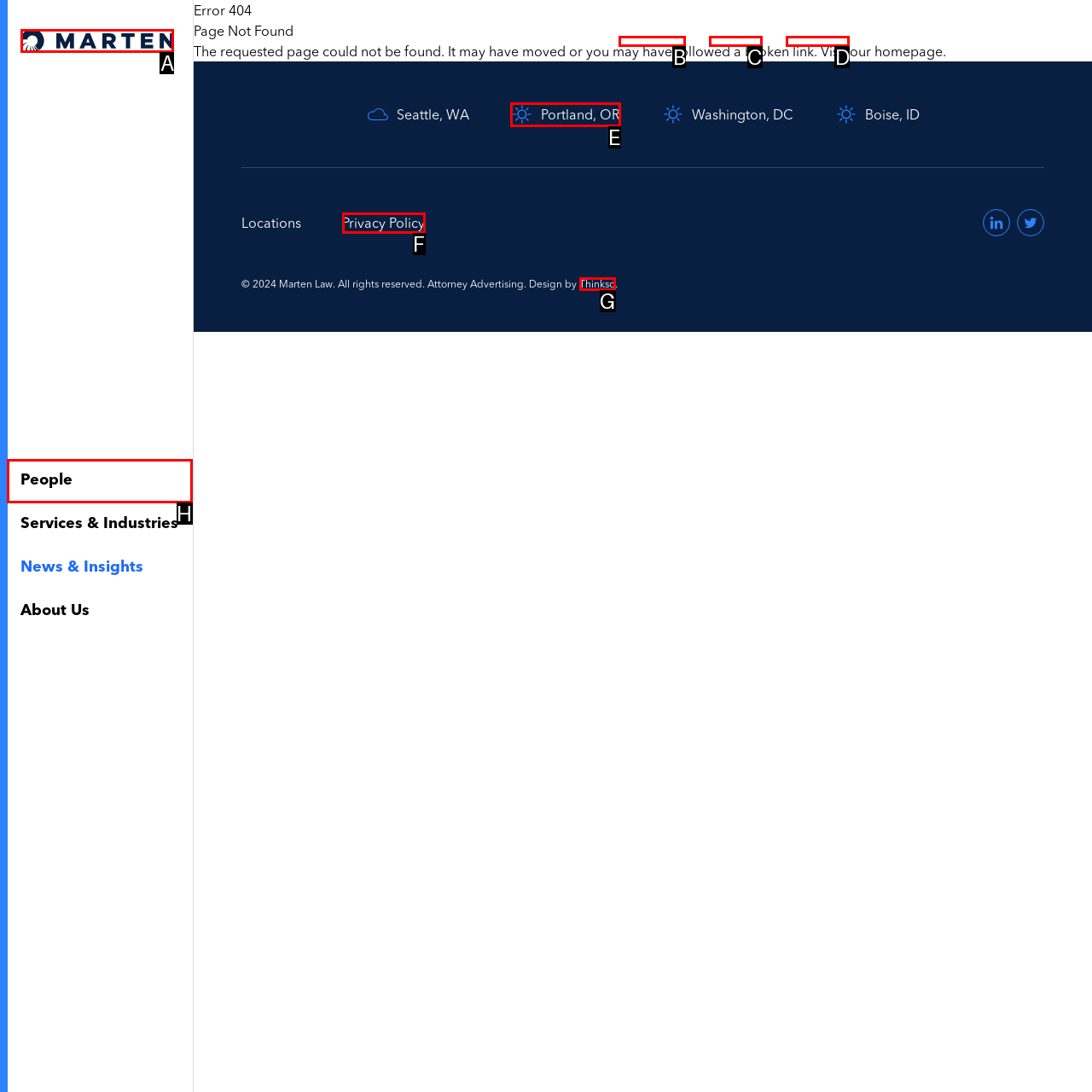Which HTML element should be clicked to complete the following task: Click the Home link?
Answer with the letter corresponding to the correct choice.

A